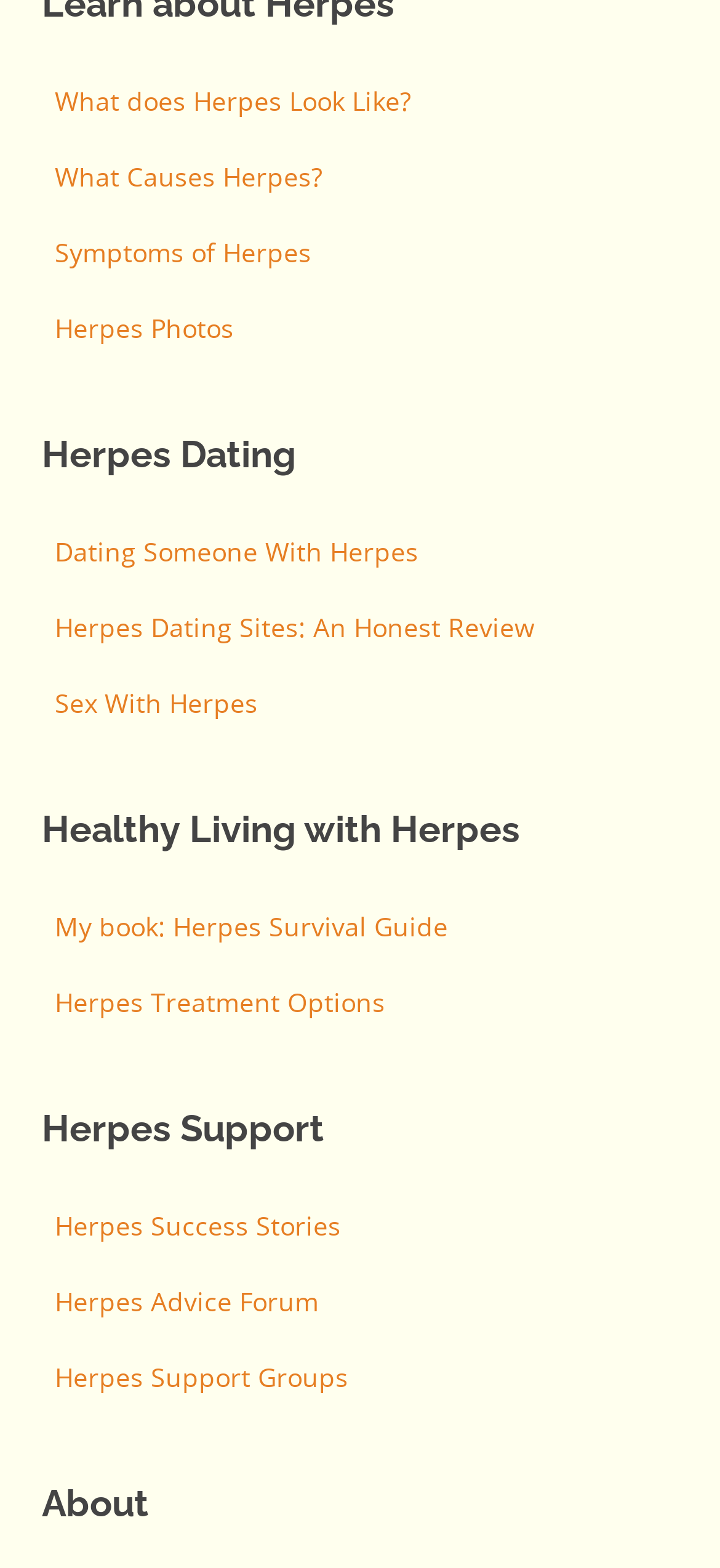Determine the bounding box coordinates of the element that should be clicked to execute the following command: "Read about herpes dating".

[0.05, 0.275, 0.95, 0.306]